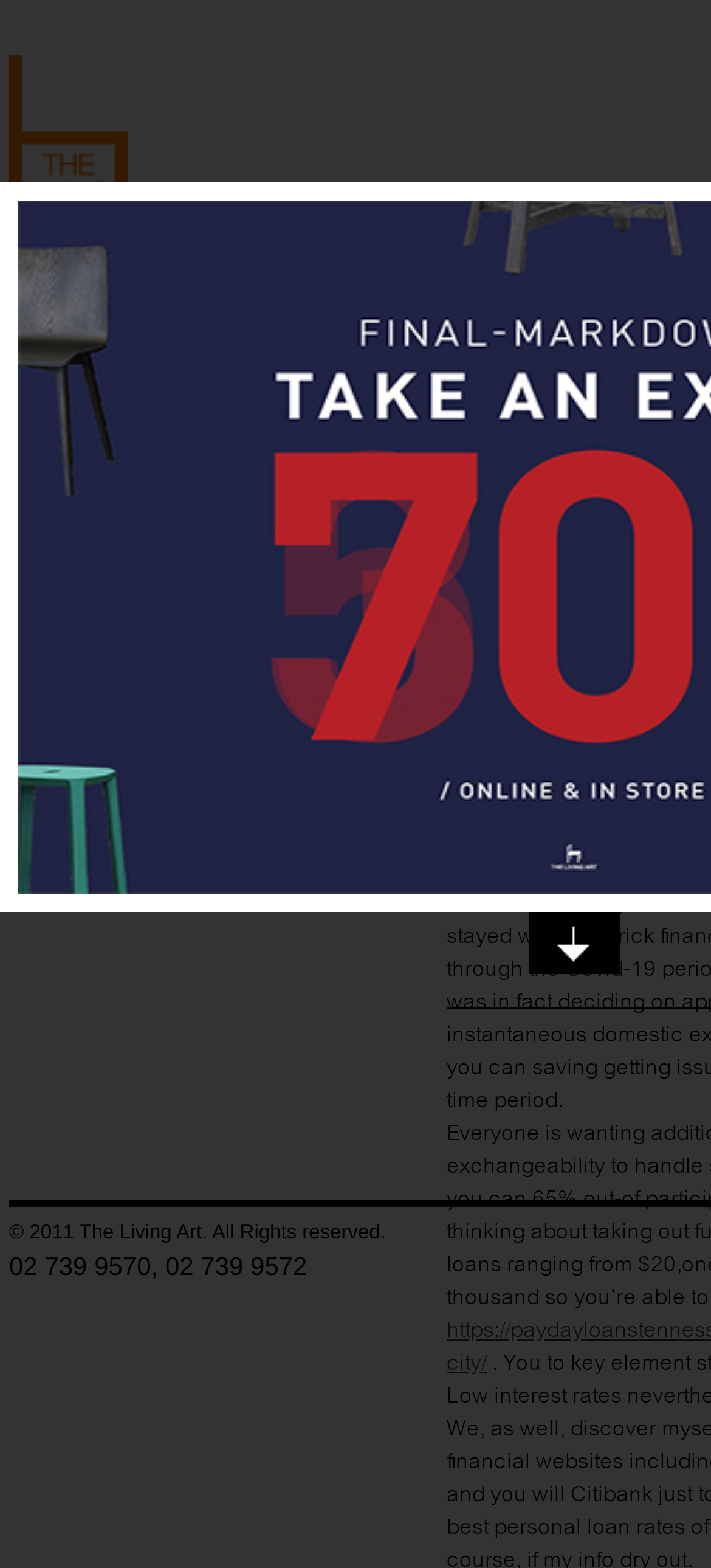What is the phone number on the webpage?
Look at the image and answer with only one word or phrase.

02 739 9570, 02 739 9572